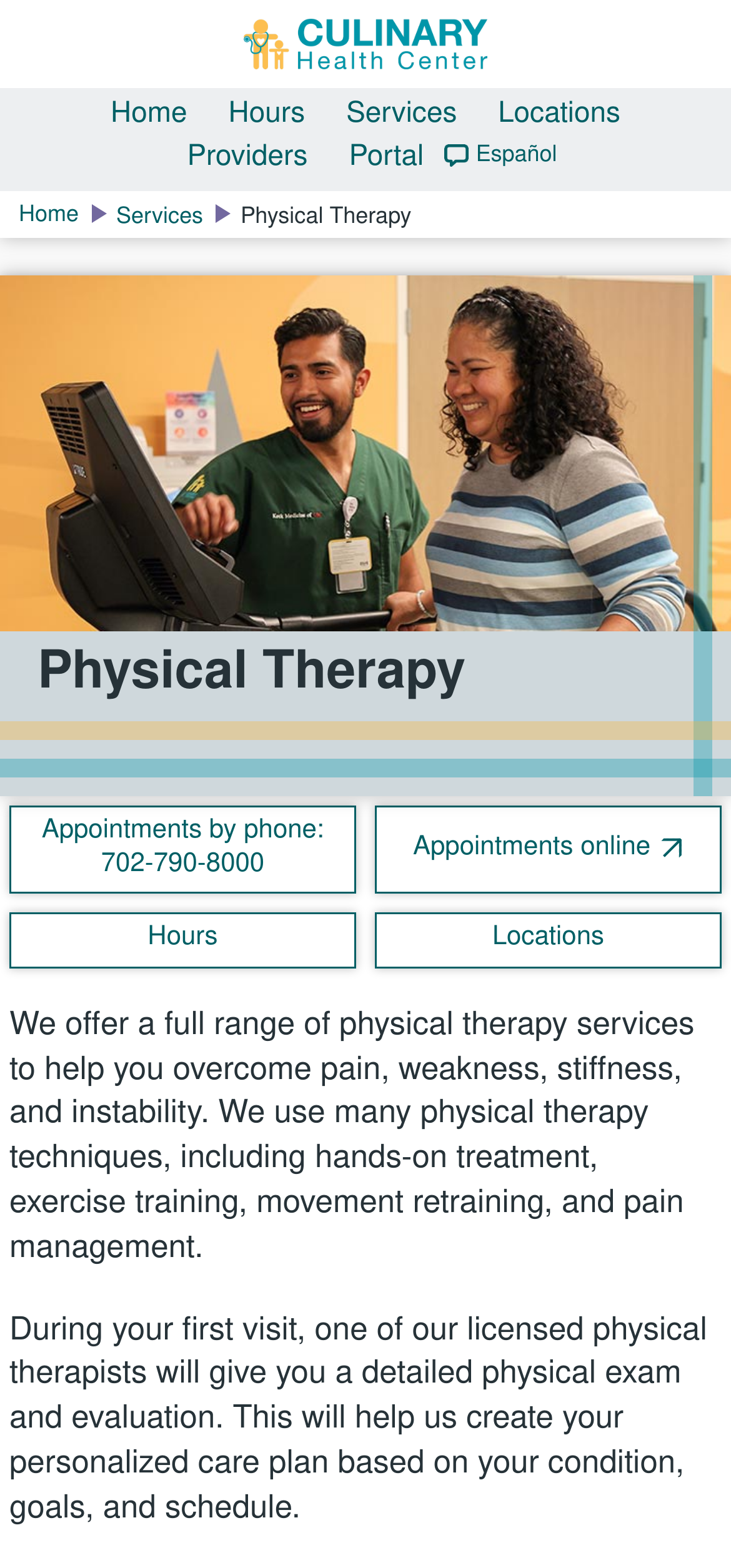Predict the bounding box coordinates of the area that should be clicked to accomplish the following instruction: "Navigate home". The bounding box coordinates should consist of four float numbers between 0 and 1, i.e., [left, top, right, bottom].

[0.333, 0.012, 0.667, 0.044]